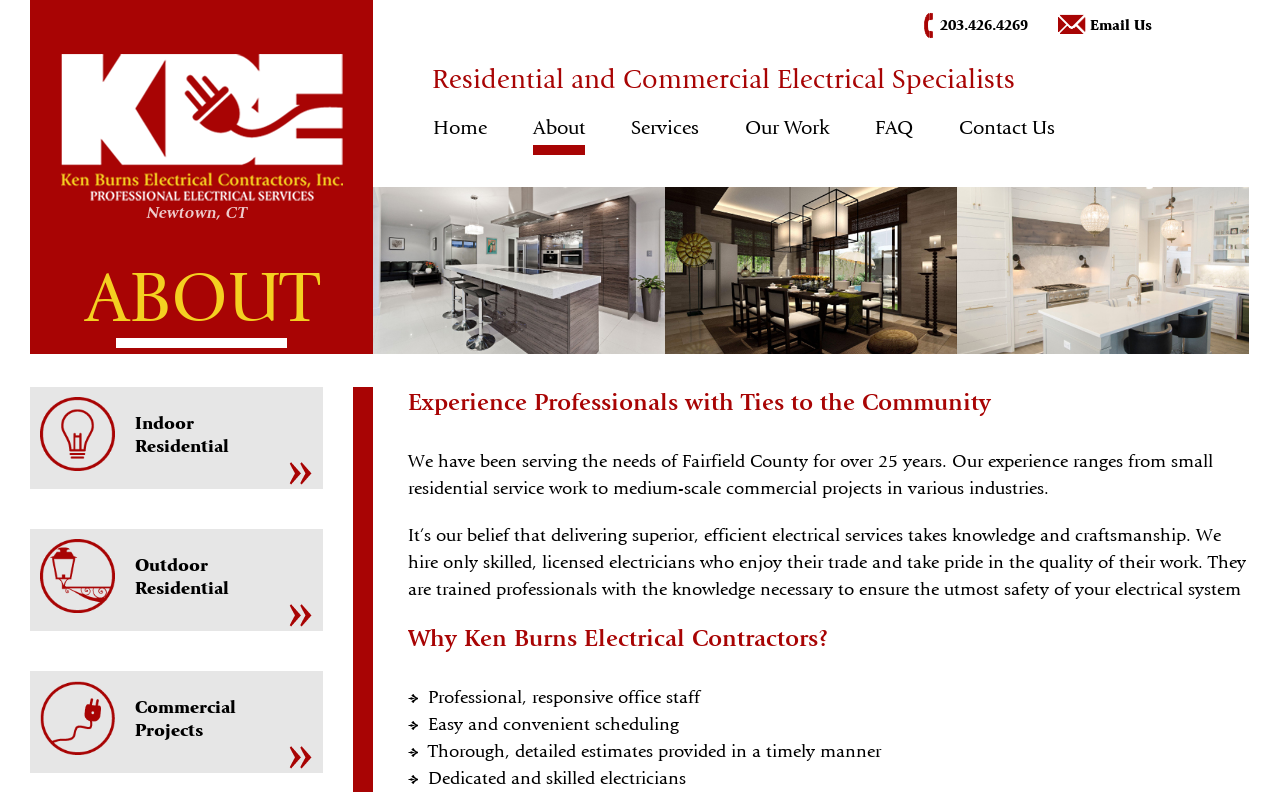For the following element description, predict the bounding box coordinates in the format (top-left x, top-left y, bottom-right x, bottom-right y). All values should be floating point numbers between 0 and 1. Description: 203.426.4269

[0.696, 0.004, 0.813, 0.059]